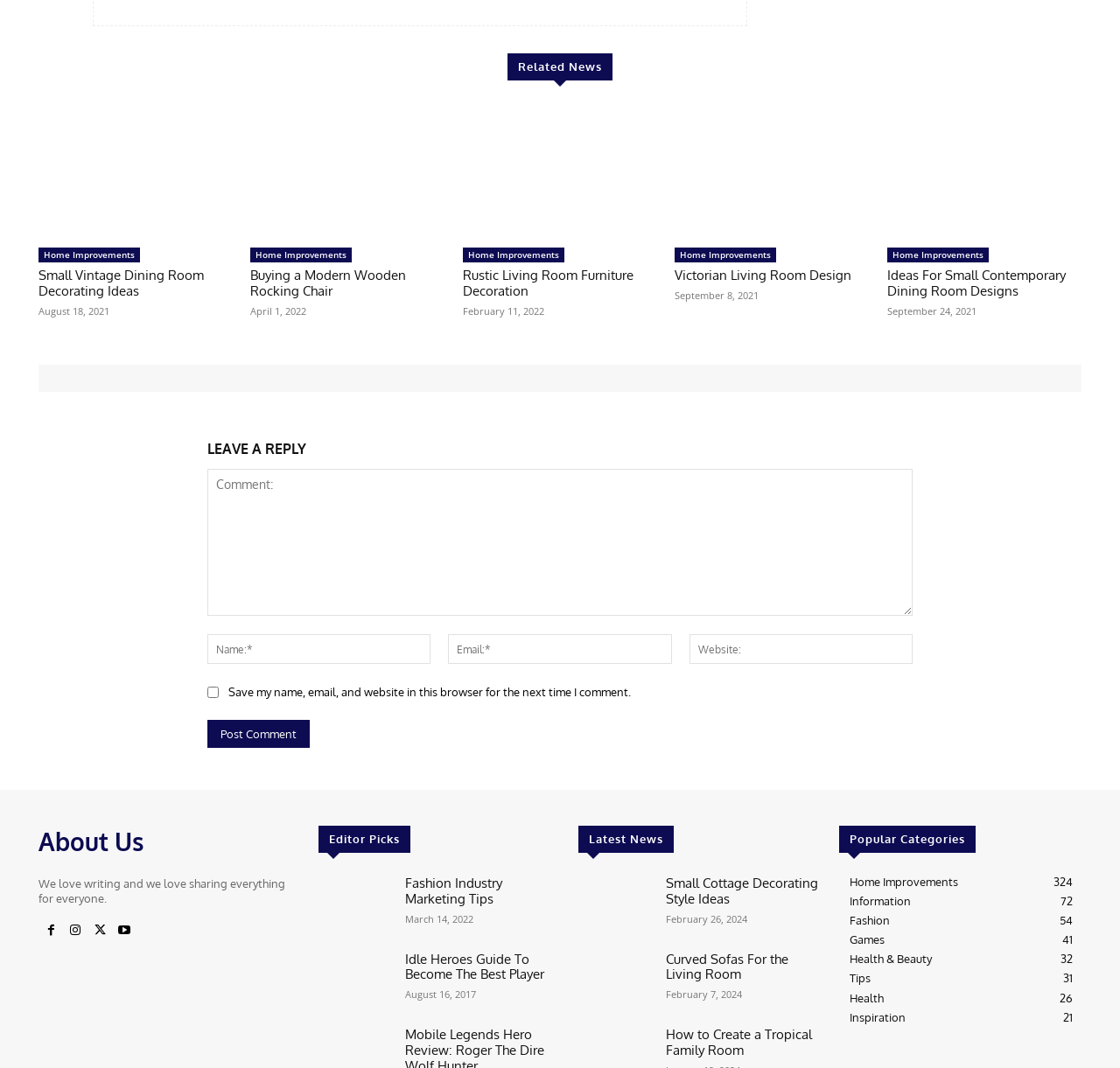From the given element description: "title="Fashion Industry Marketing Tips"", find the bounding box for the UI element. Provide the coordinates as four float numbers between 0 and 1, in the order [left, top, right, bottom].

[0.284, 0.82, 0.349, 0.874]